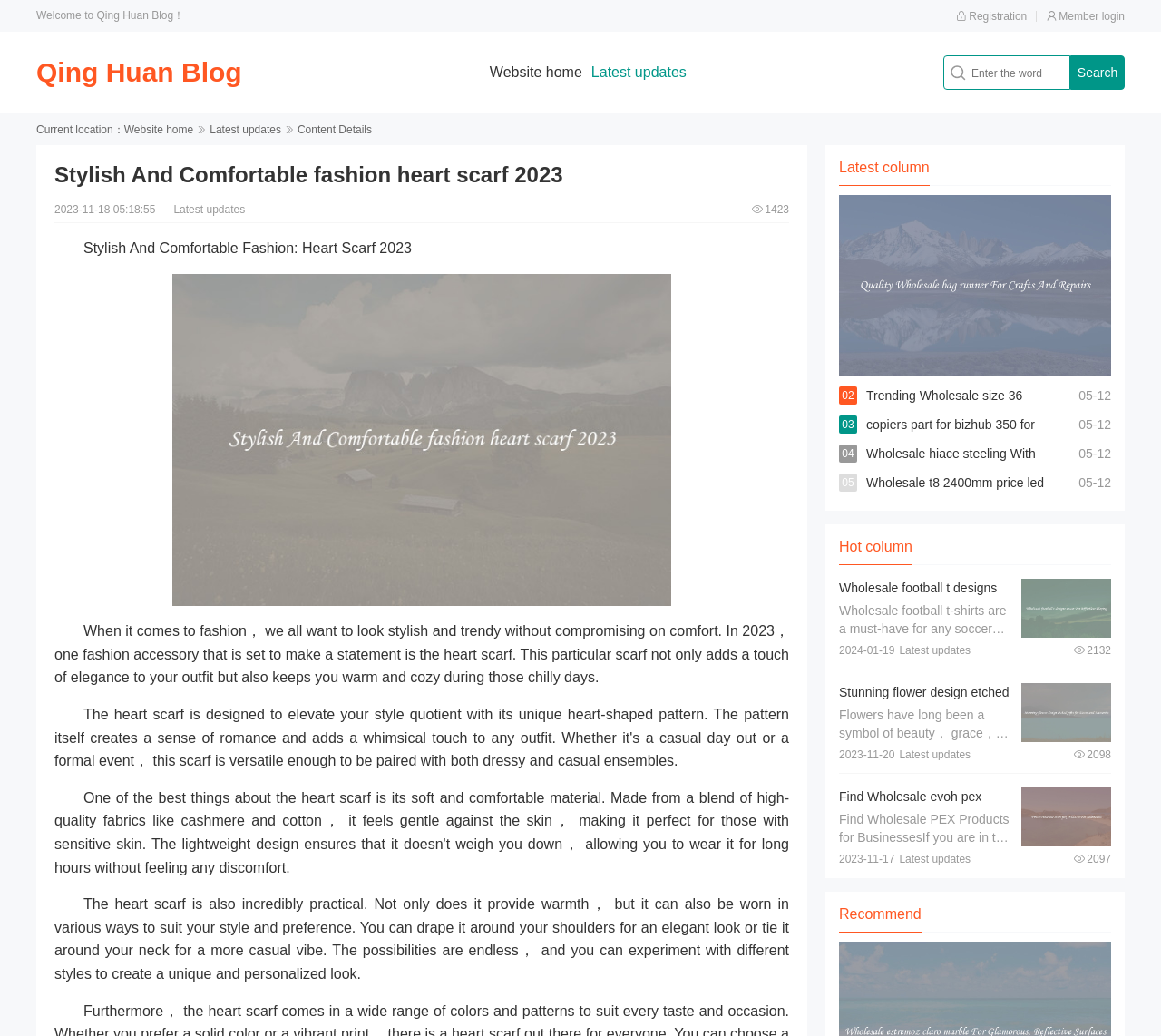Please find and give the text of the main heading on the webpage.

Stylish And Comfortable fashion heart scarf 2023